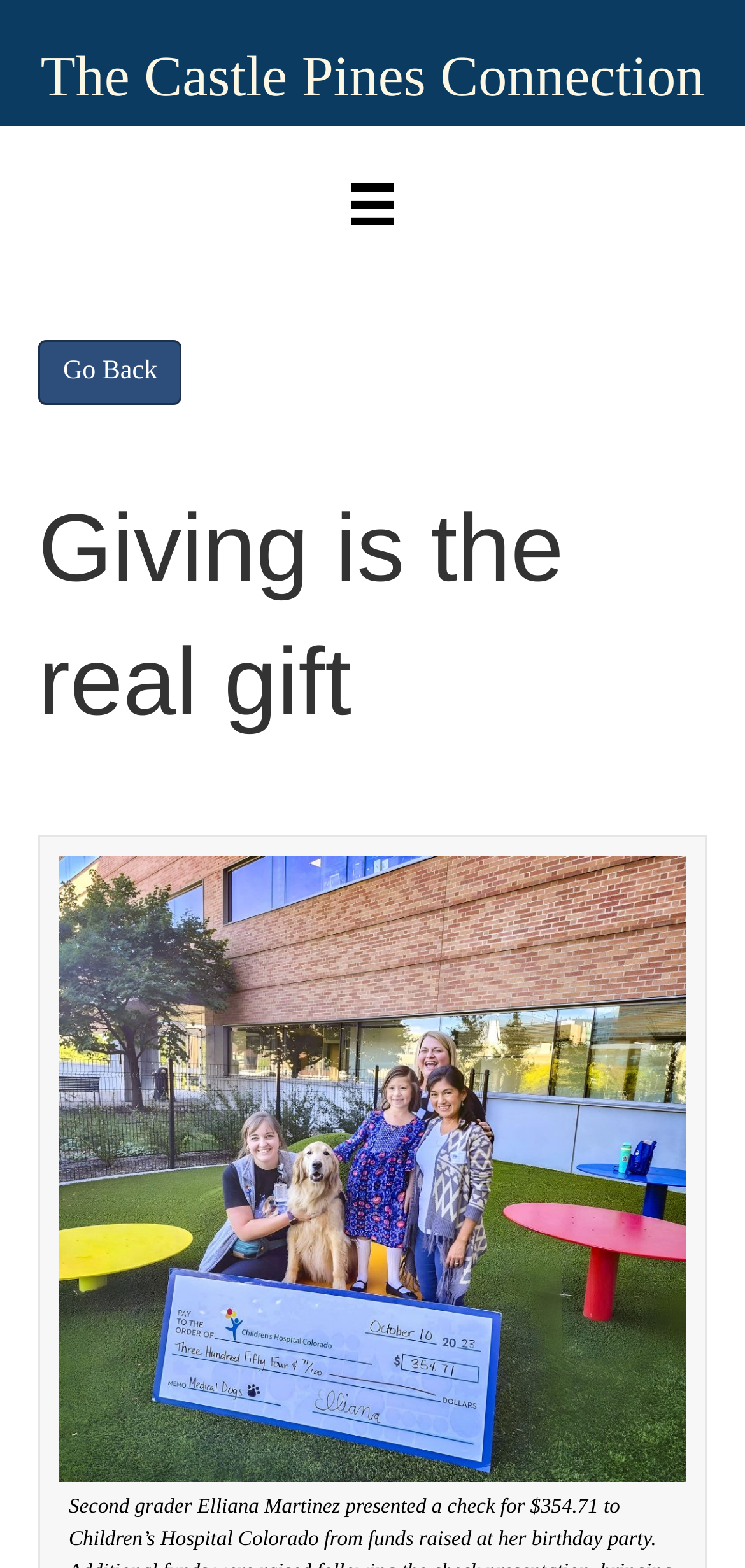What is the likely topic of the article?
Look at the image and respond with a single word or a short phrase.

Charitable giving